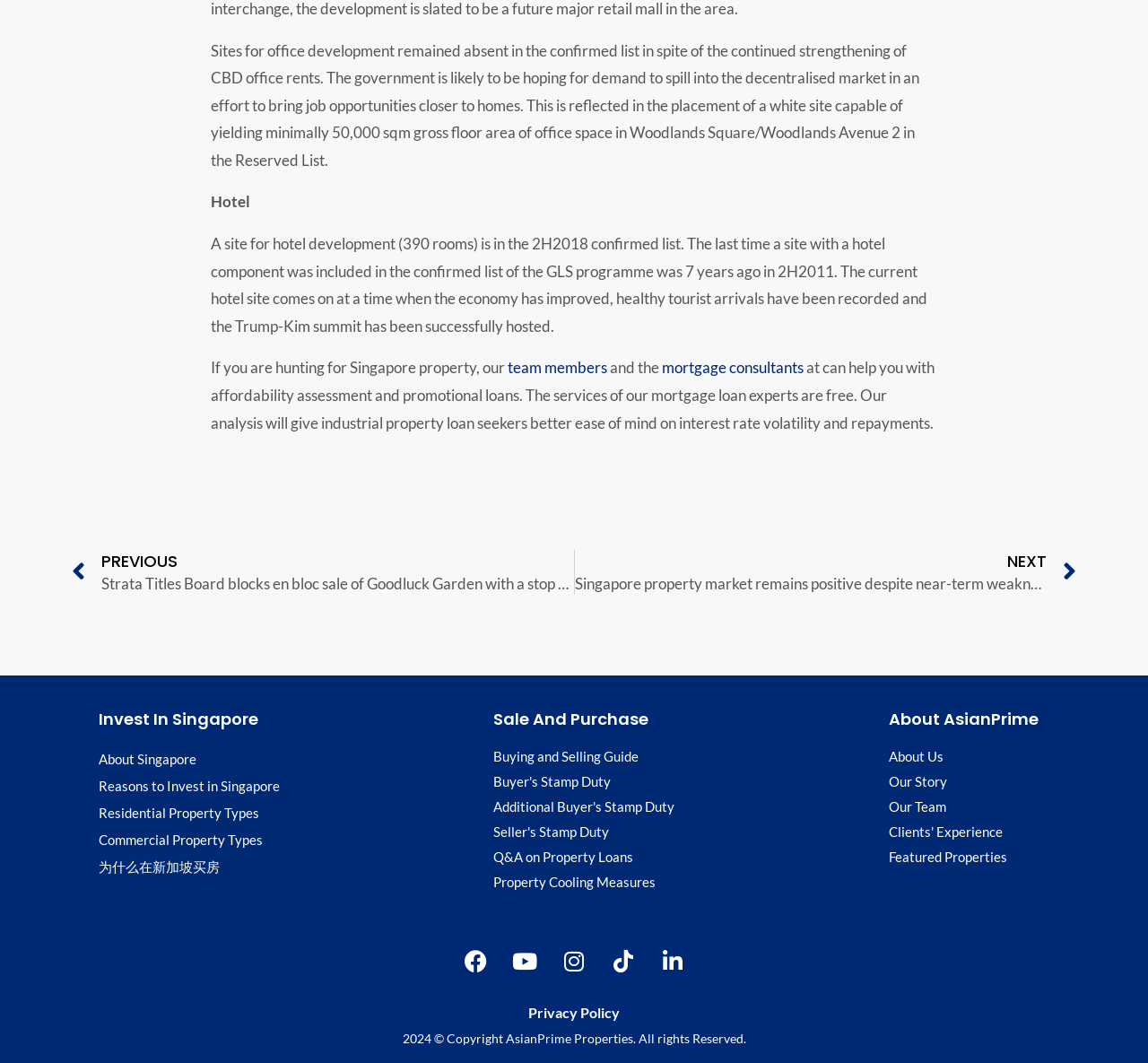Kindly determine the bounding box coordinates of the area that needs to be clicked to fulfill this instruction: "Follow on Facebook".

[0.395, 0.883, 0.434, 0.925]